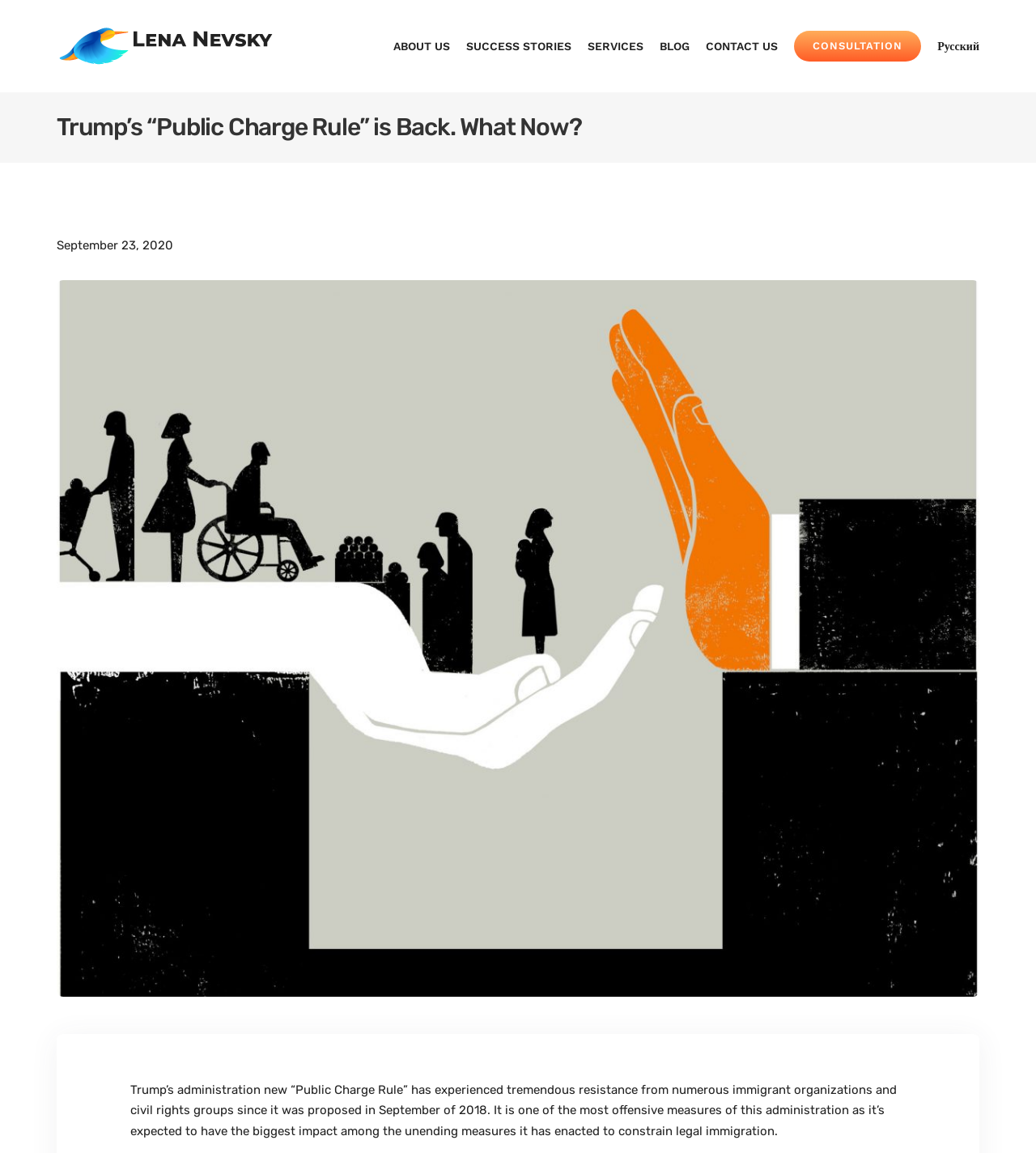Identify the bounding box coordinates of the clickable region required to complete the instruction: "Click the Lena Nevsky Logo". The coordinates should be given as four float numbers within the range of 0 and 1, i.e., [left, top, right, bottom].

[0.055, 0.021, 0.263, 0.059]